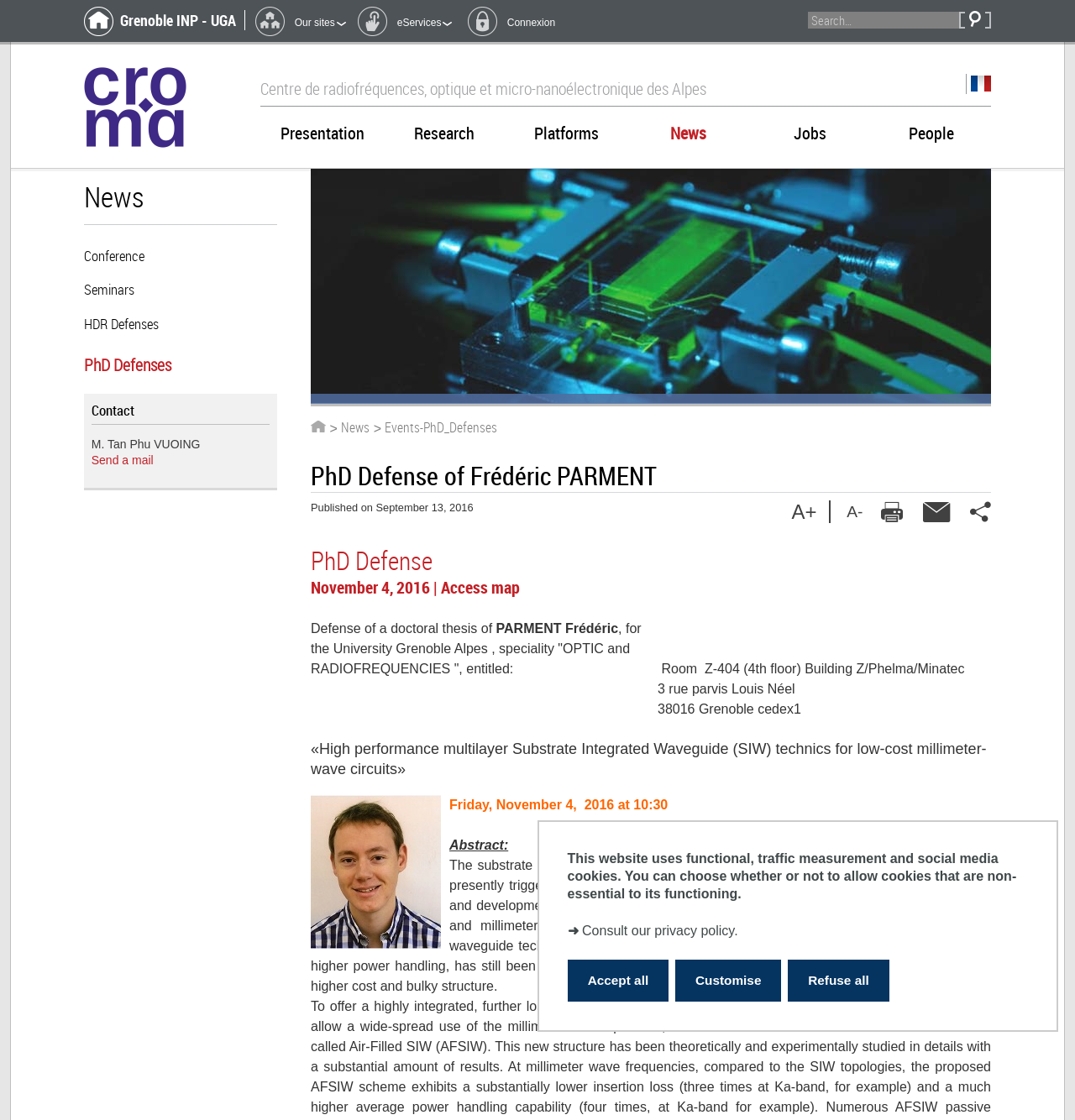What is the date and time of the PhD defense?
Give a single word or phrase answer based on the content of the image.

Friday, November 4, 2016 at 10:30